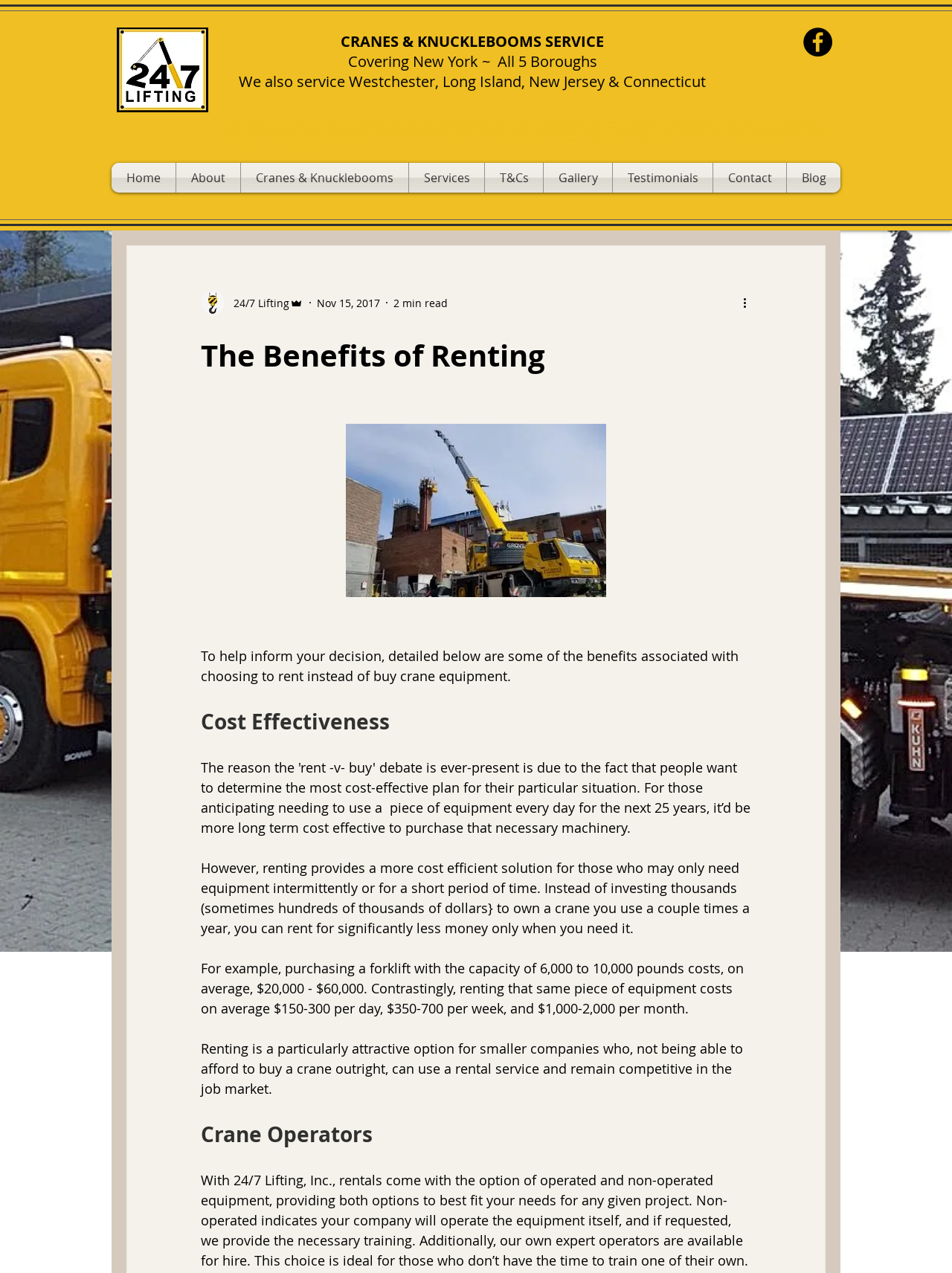Please specify the bounding box coordinates of the element that should be clicked to execute the given instruction: 'Read the blog post'. Ensure the coordinates are four float numbers between 0 and 1, expressed as [left, top, right, bottom].

[0.827, 0.128, 0.883, 0.151]